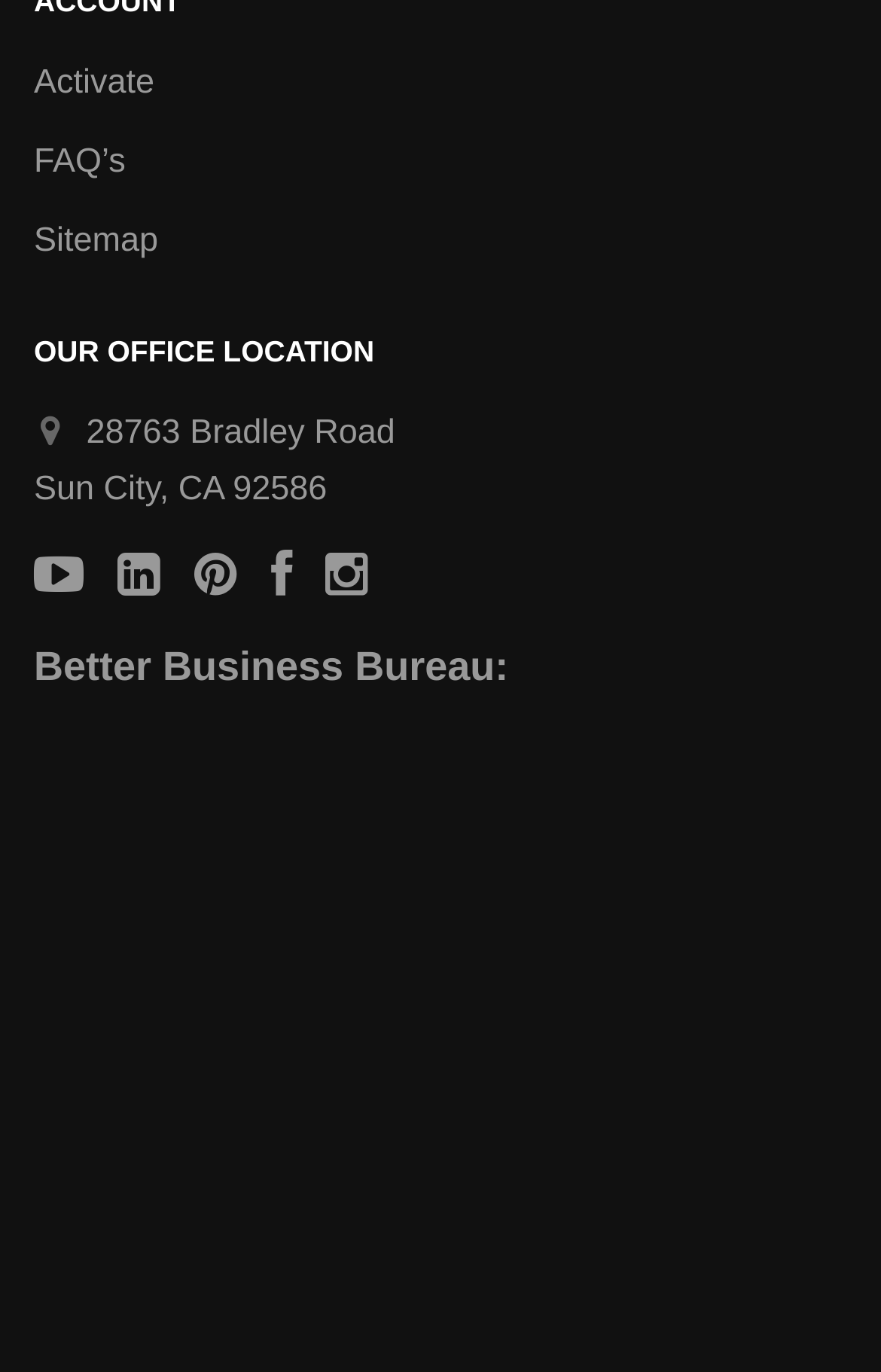Please indicate the bounding box coordinates of the element's region to be clicked to achieve the instruction: "Visit FAQ’s". Provide the coordinates as four float numbers between 0 and 1, i.e., [left, top, right, bottom].

[0.038, 0.1, 0.143, 0.137]